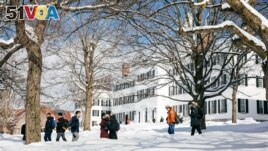Using the elements shown in the image, answer the question comprehensively: What type of trees are in the scene?

The caption describes the trees as having 'branches bare and dusted with snow', implying that they are bare trees, likely deciduous trees that have lost their leaves in the winter.